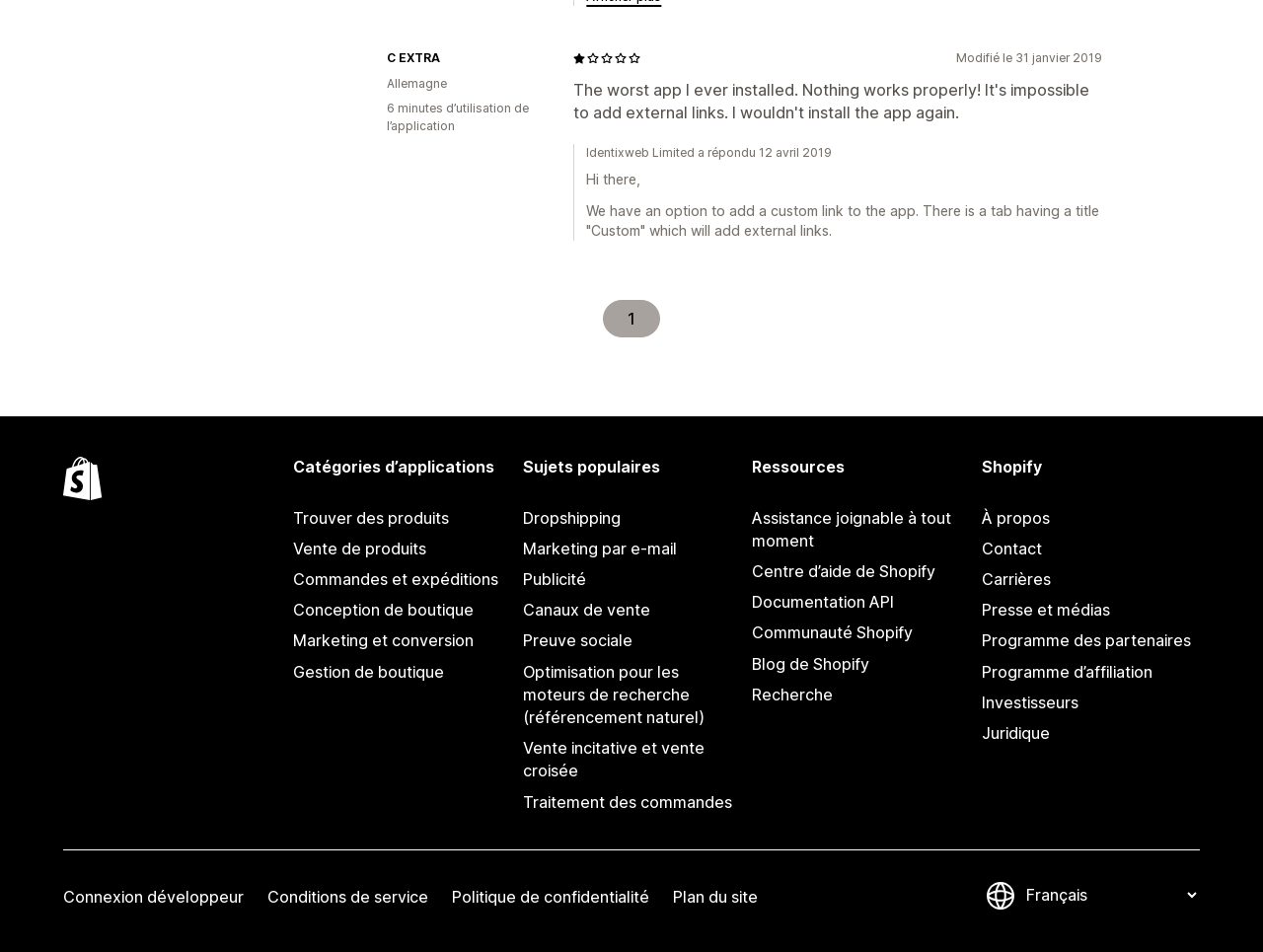Provide a brief response to the question below using one word or phrase:
What is the company that responded to the query?

Identixweb Limited